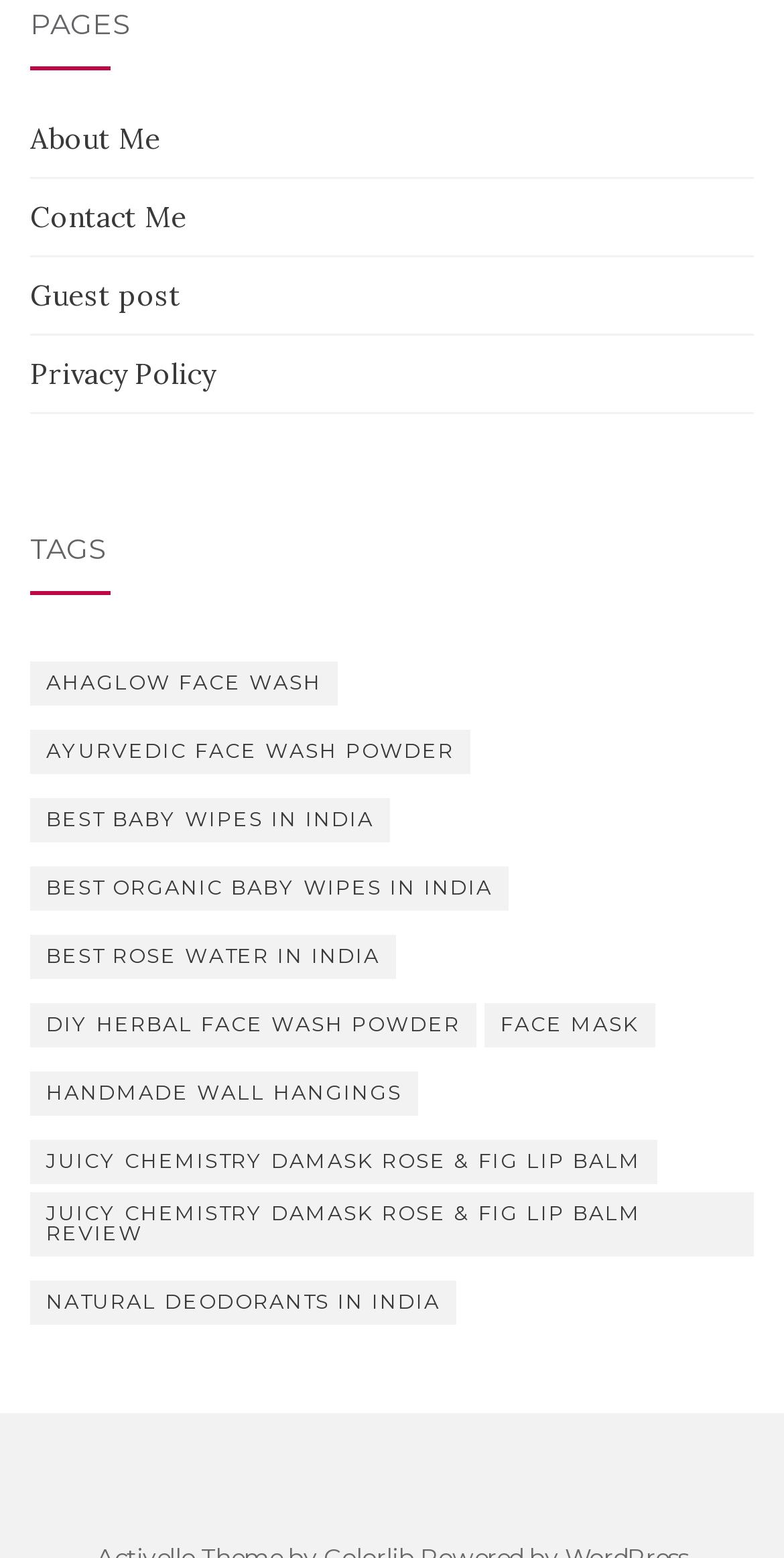Please mark the bounding box coordinates of the area that should be clicked to carry out the instruction: "Check out Handmade Wall Hangings".

[0.038, 0.688, 0.533, 0.717]